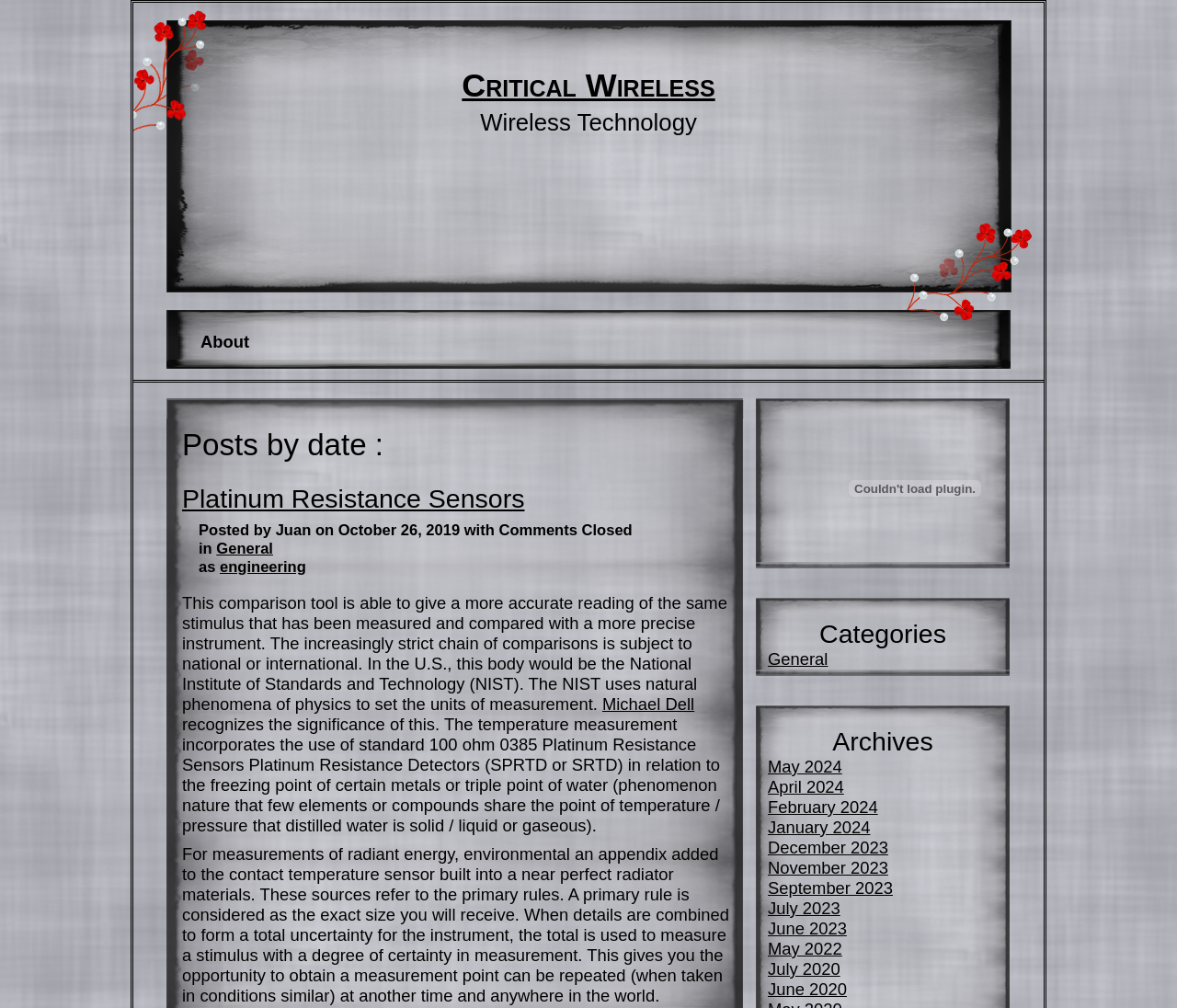Offer an in-depth caption of the entire webpage.

The webpage is about Critical Wireless, a technology-related website. At the top, there is a link to the website's homepage, labeled "Critical Wireless", and a static text "Wireless Technology" next to it. Below these elements, there are navigation links, including "About", which is located on the left side of the page.

The main content of the page is a blog post titled "Platinum Resistance Sensors", which is a heading element. The post is written by Juan and was published on October 26, 2019. The post is categorized under "General" and "engineering". The content of the post is a lengthy text that discusses the accuracy of measurement tools, specifically platinum resistance sensors, and how they are used in relation to national or international standards.

On the right side of the page, there are several sections. The first section is labeled "Categories" and contains a single link to "General". Below this section, there is an "Archives" section that lists links to monthly archives, ranging from May 2024 to June 2020.

There is also a disabled plugin object and an embedded object on the page, but they do not seem to be interactive or contain any relevant information.